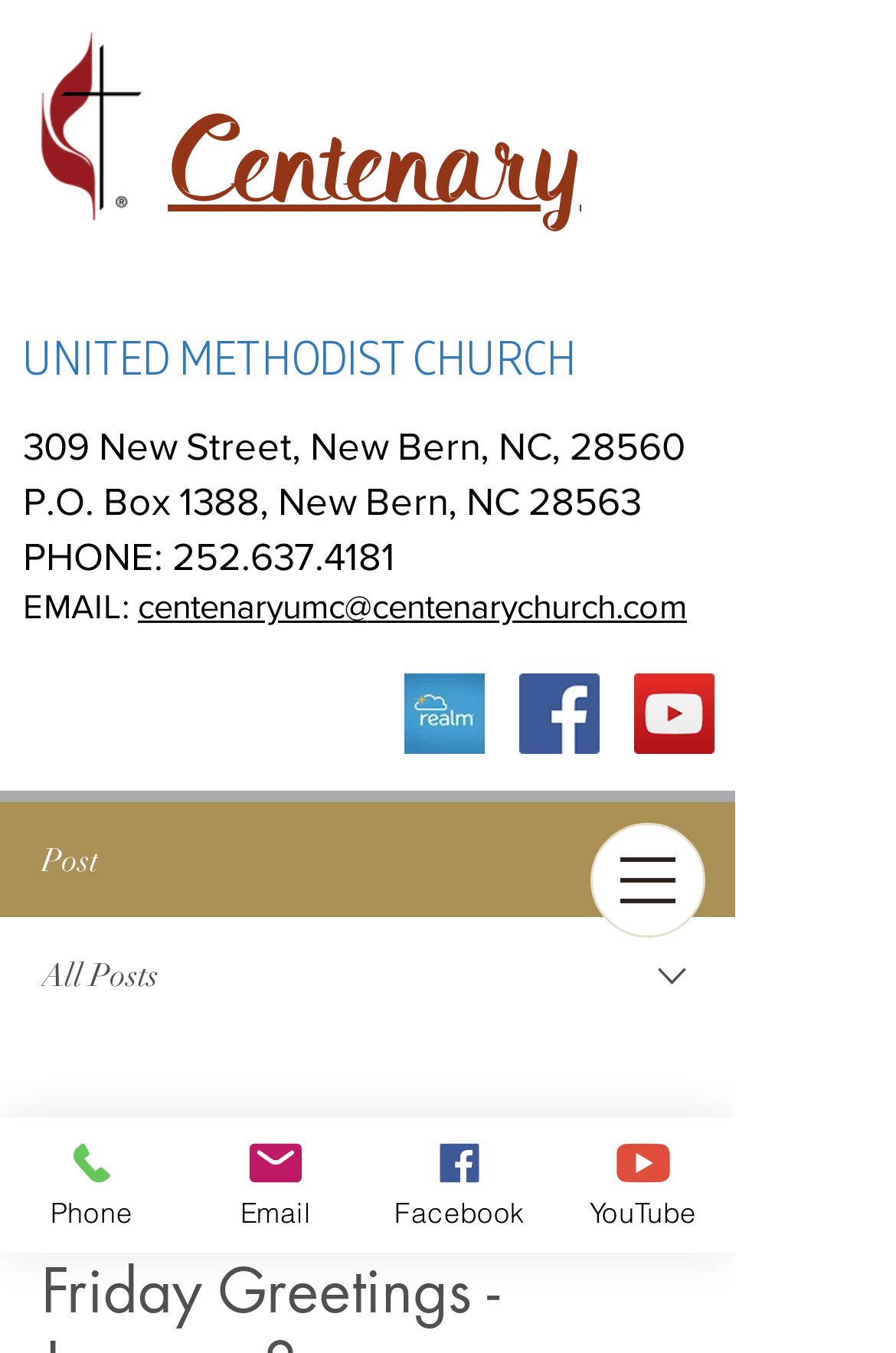Specify the bounding box coordinates of the region I need to click to perform the following instruction: "Open the navigation menu". The coordinates must be four float numbers in the range of 0 to 1, i.e., [left, top, right, bottom].

[0.659, 0.609, 0.787, 0.694]